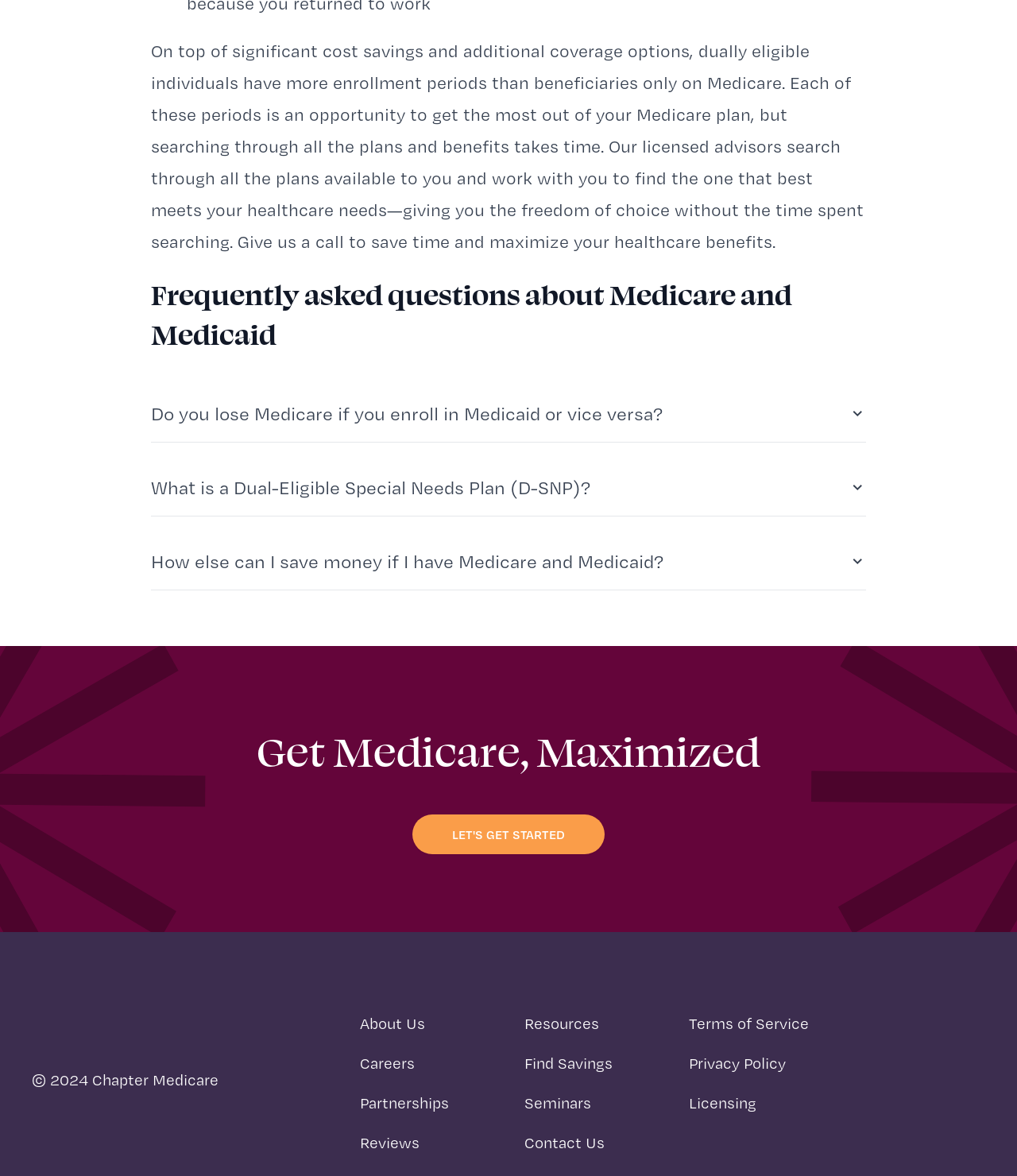Identify the bounding box coordinates of the section to be clicked to complete the task described by the following instruction: "Click the Facebook Logo". The coordinates should be four float numbers between 0 and 1, formatted as [left, top, right, bottom].

[0.839, 0.864, 0.864, 0.891]